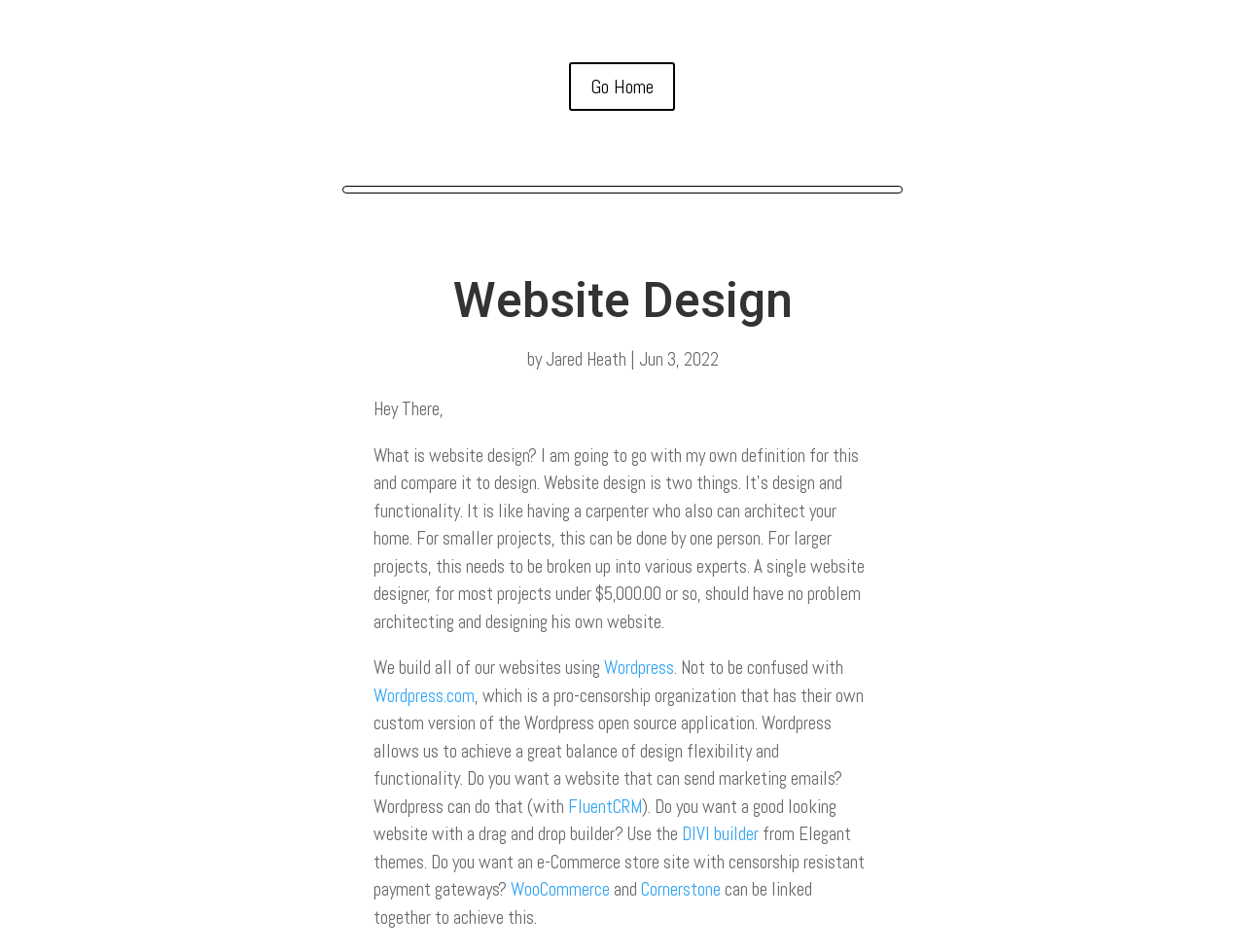Use a single word or phrase to answer the question:
What is the purpose of FluentCRM?

Send marketing emails